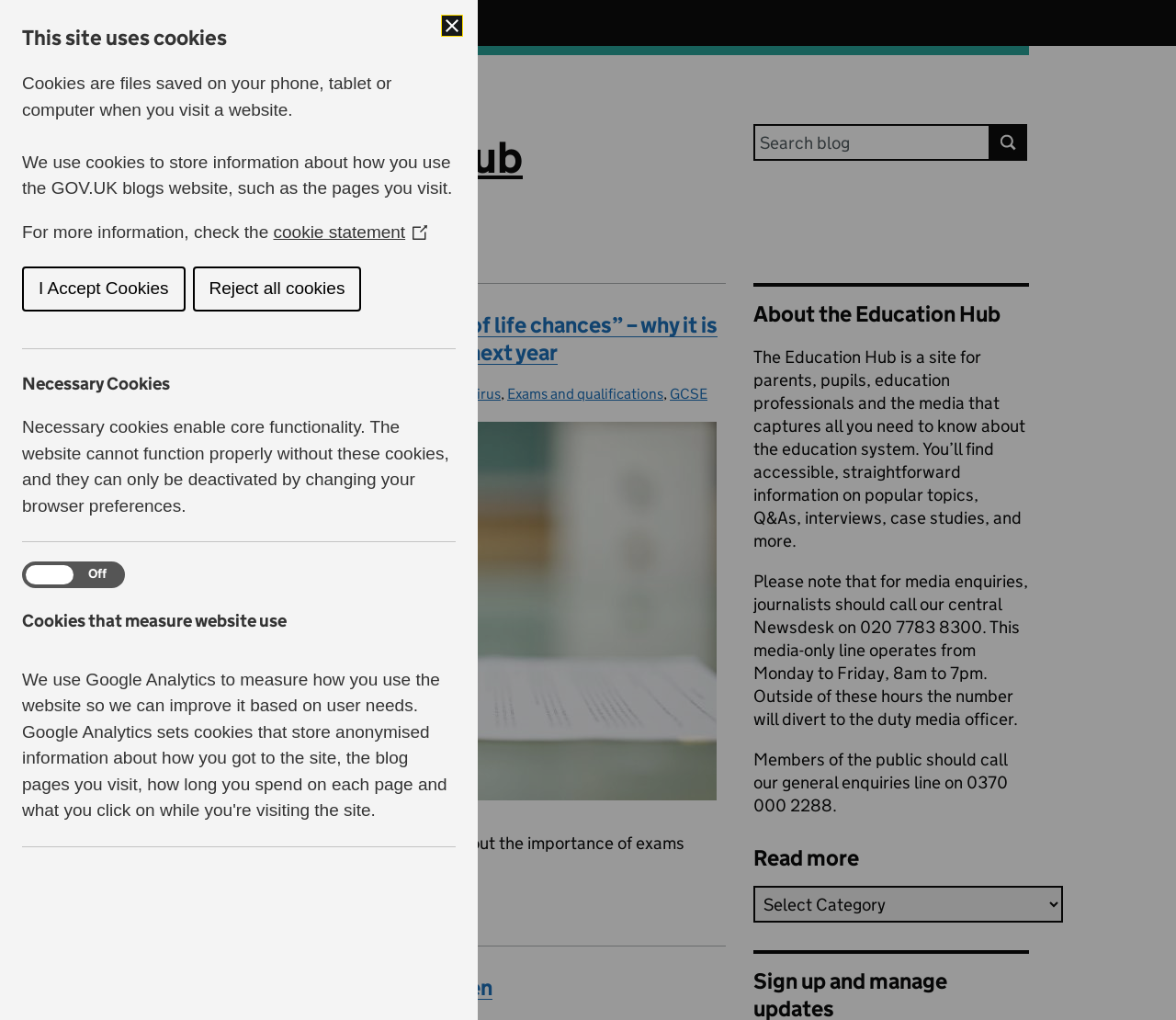Specify the bounding box coordinates of the area to click in order to execute this command: 'View the article '“GCSEs and A levels are a matter of life chances” – why it is important that exams take place next year''. The coordinates should consist of four float numbers ranging from 0 to 1, and should be formatted as [left, top, right, bottom].

[0.125, 0.305, 0.61, 0.359]